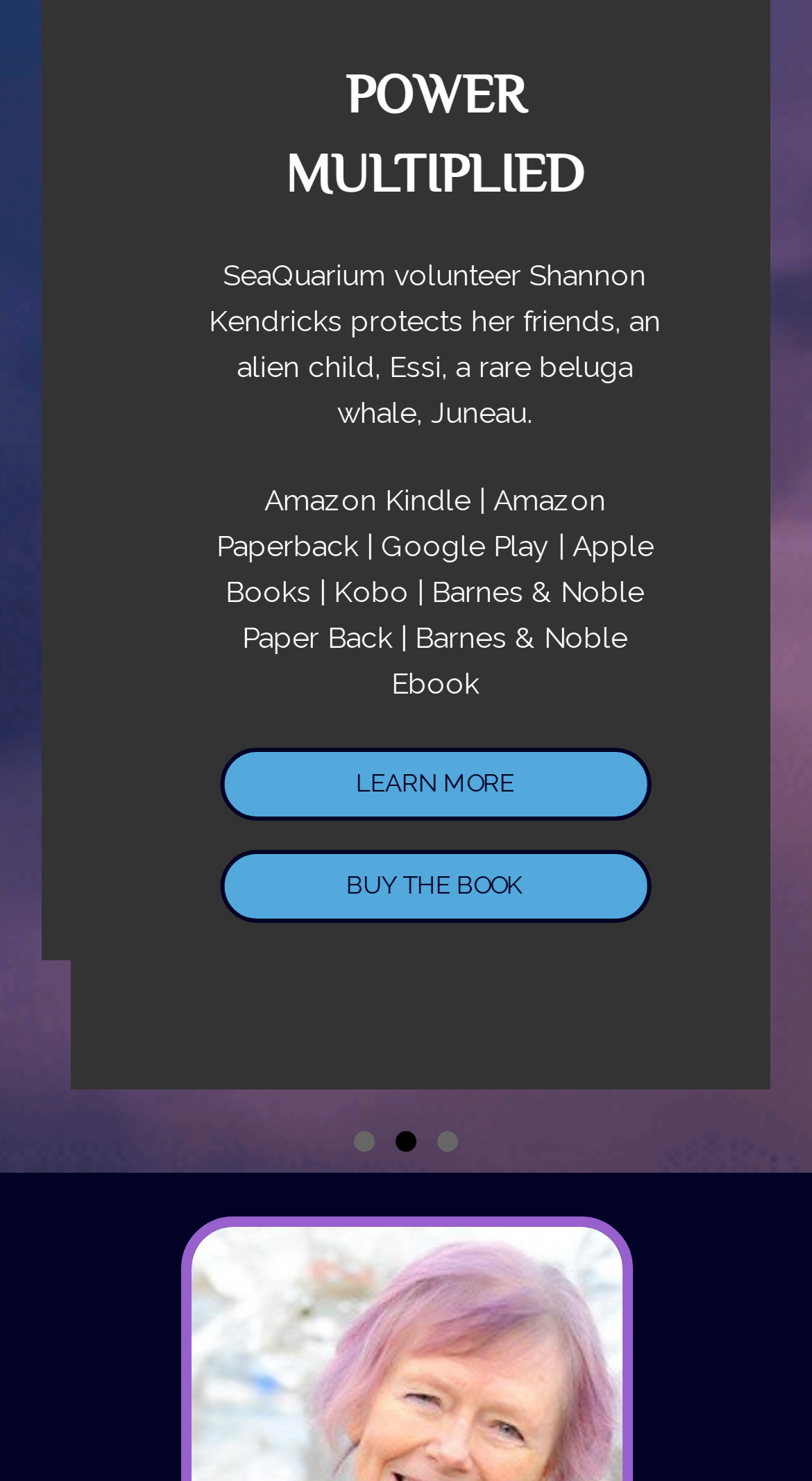Predict the bounding box of the UI element based on the description: "Apple Books". The coordinates should be four float numbers between 0 and 1, formatted as [left, top, right, bottom].

[0.323, 0.332, 0.538, 0.355]